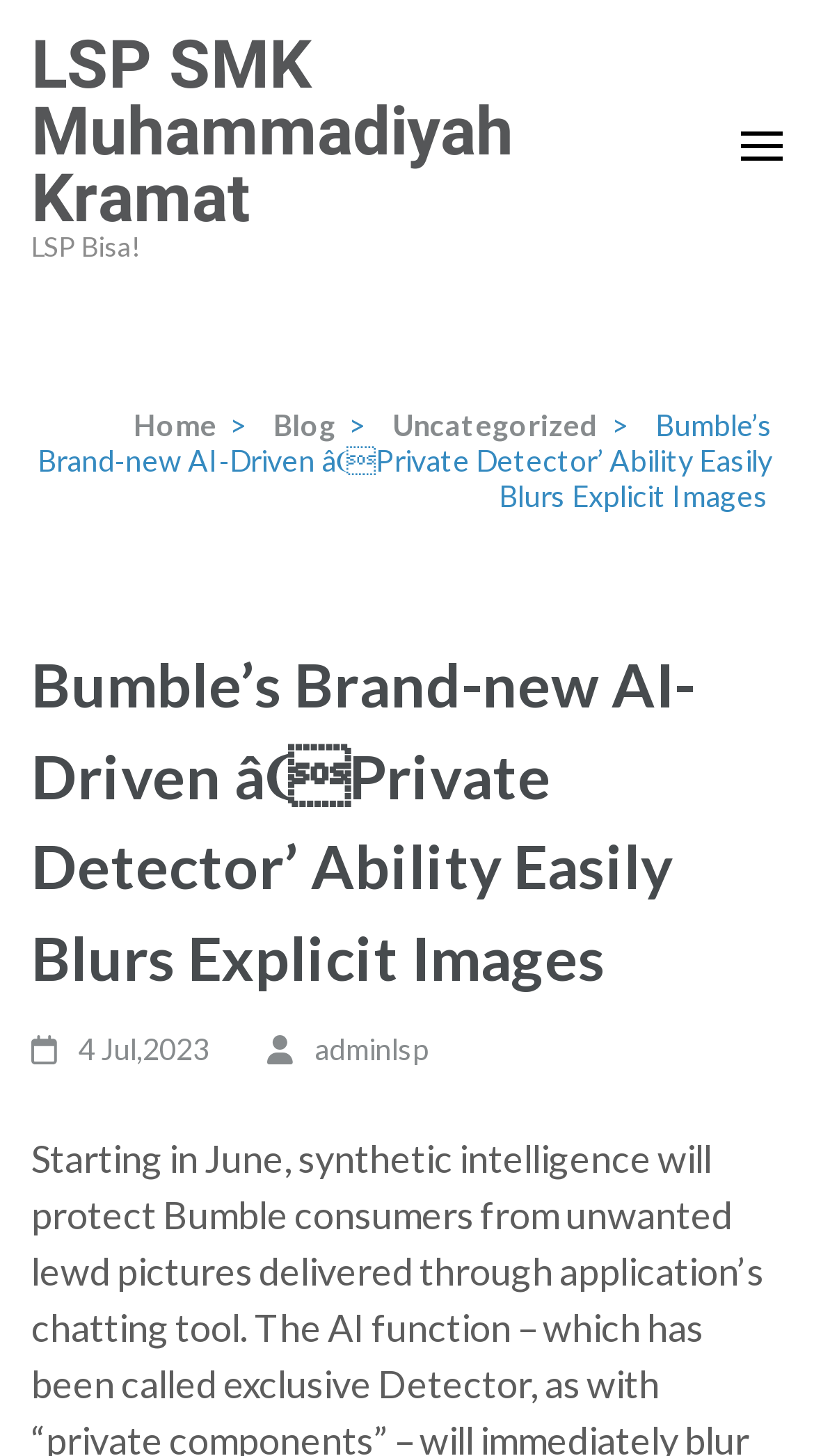What is the category of the blog post?
Look at the image and respond with a one-word or short-phrase answer.

Uncategorized